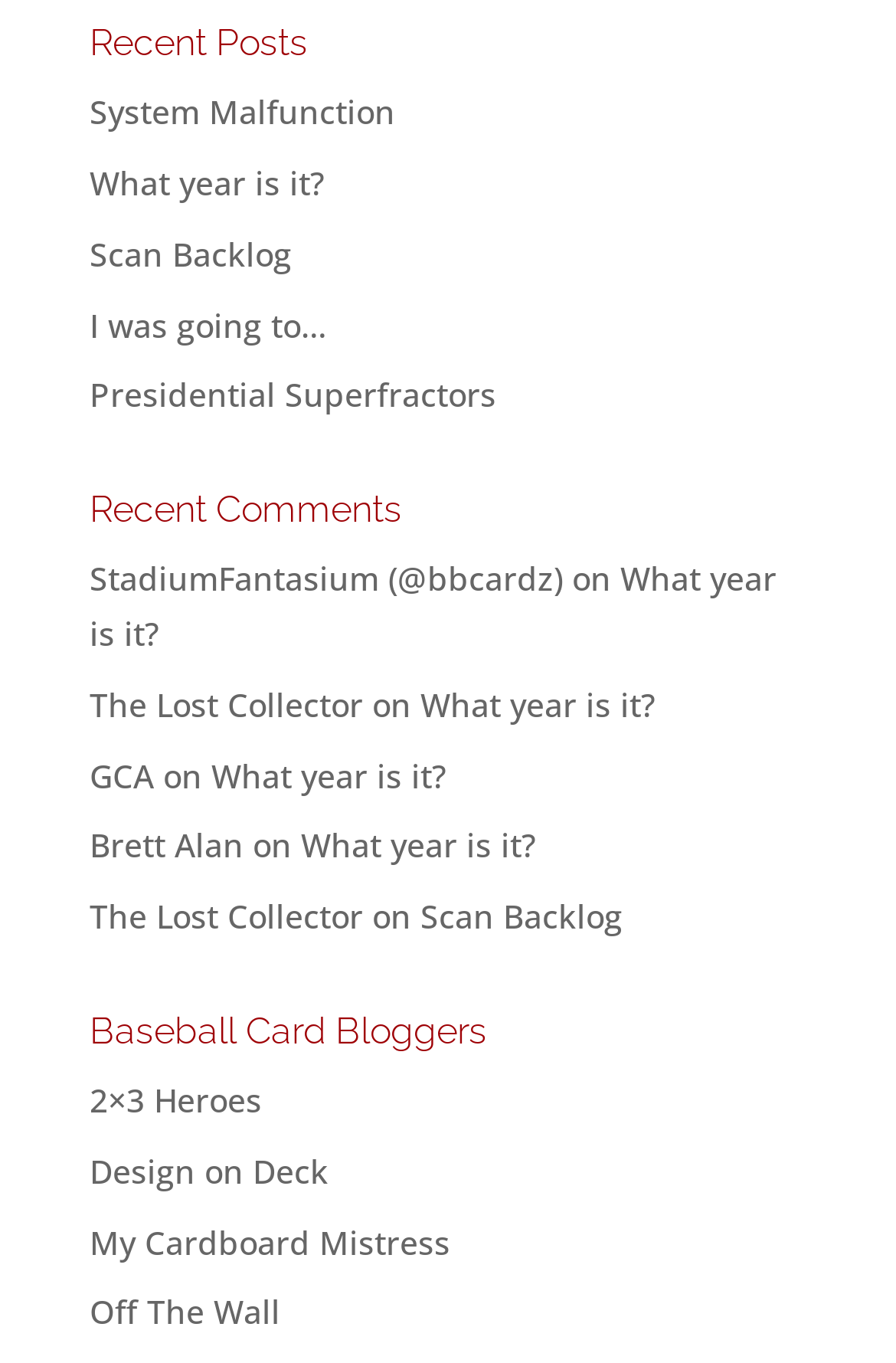What is the name of the last blogger listed in the 'Baseball Card Bloggers' section?
Answer the question using a single word or phrase, according to the image.

Off The Wall